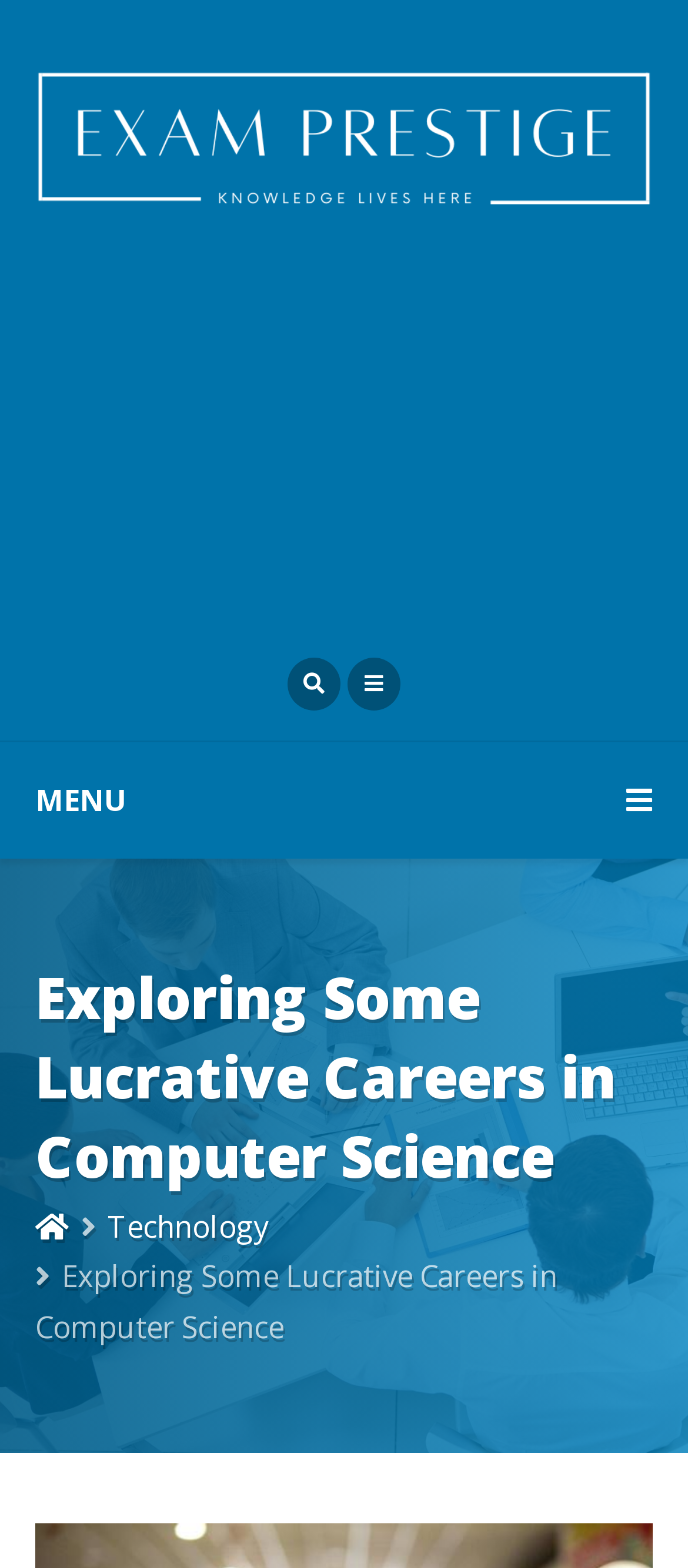What is the main heading displayed on the webpage? Please provide the text.

Exploring Some Lucrative Careers in Computer Science